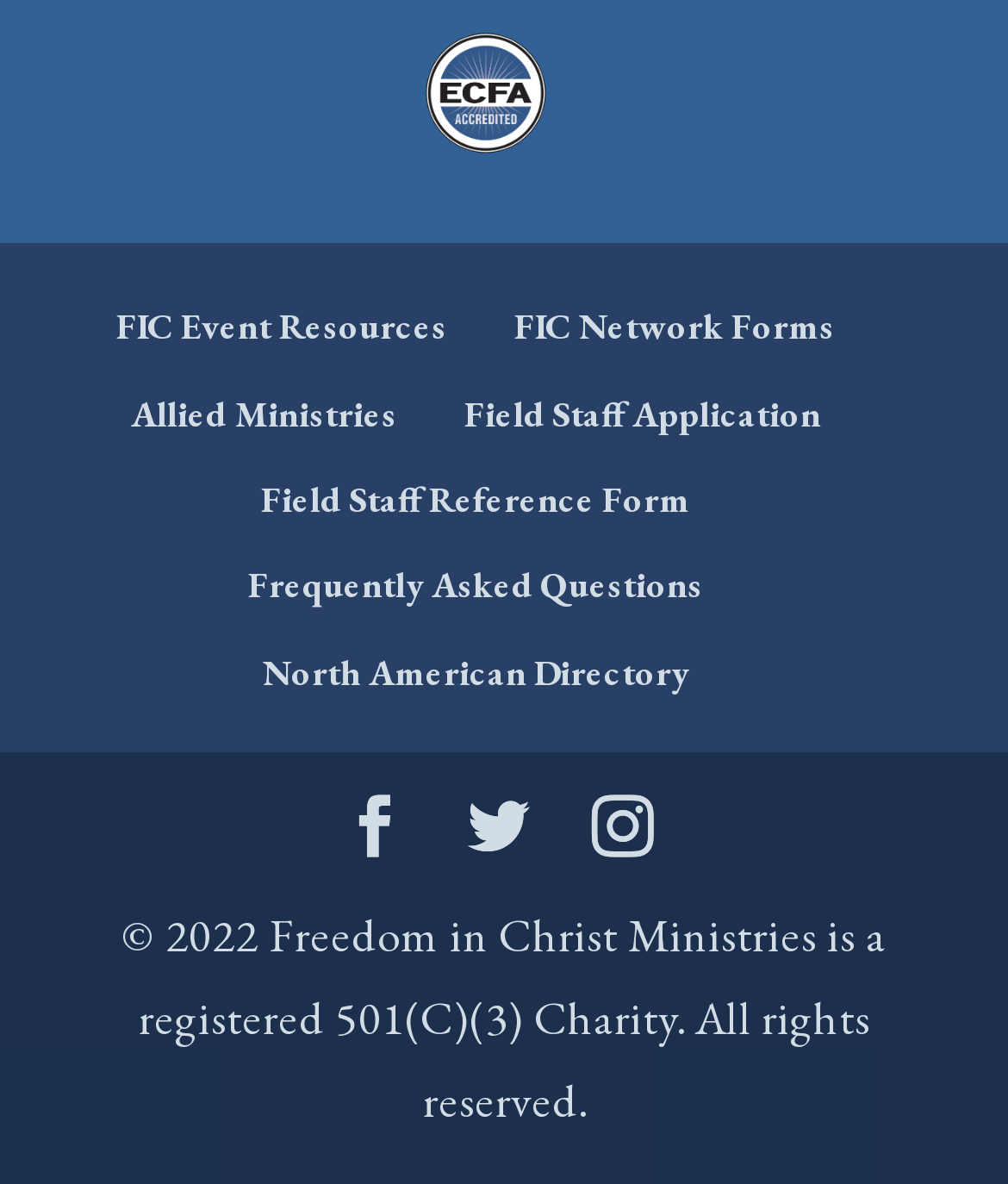Locate the bounding box coordinates of the region to be clicked to comply with the following instruction: "Access FIC Event Resources". The coordinates must be four float numbers between 0 and 1, in the form [left, top, right, bottom].

[0.115, 0.256, 0.444, 0.295]